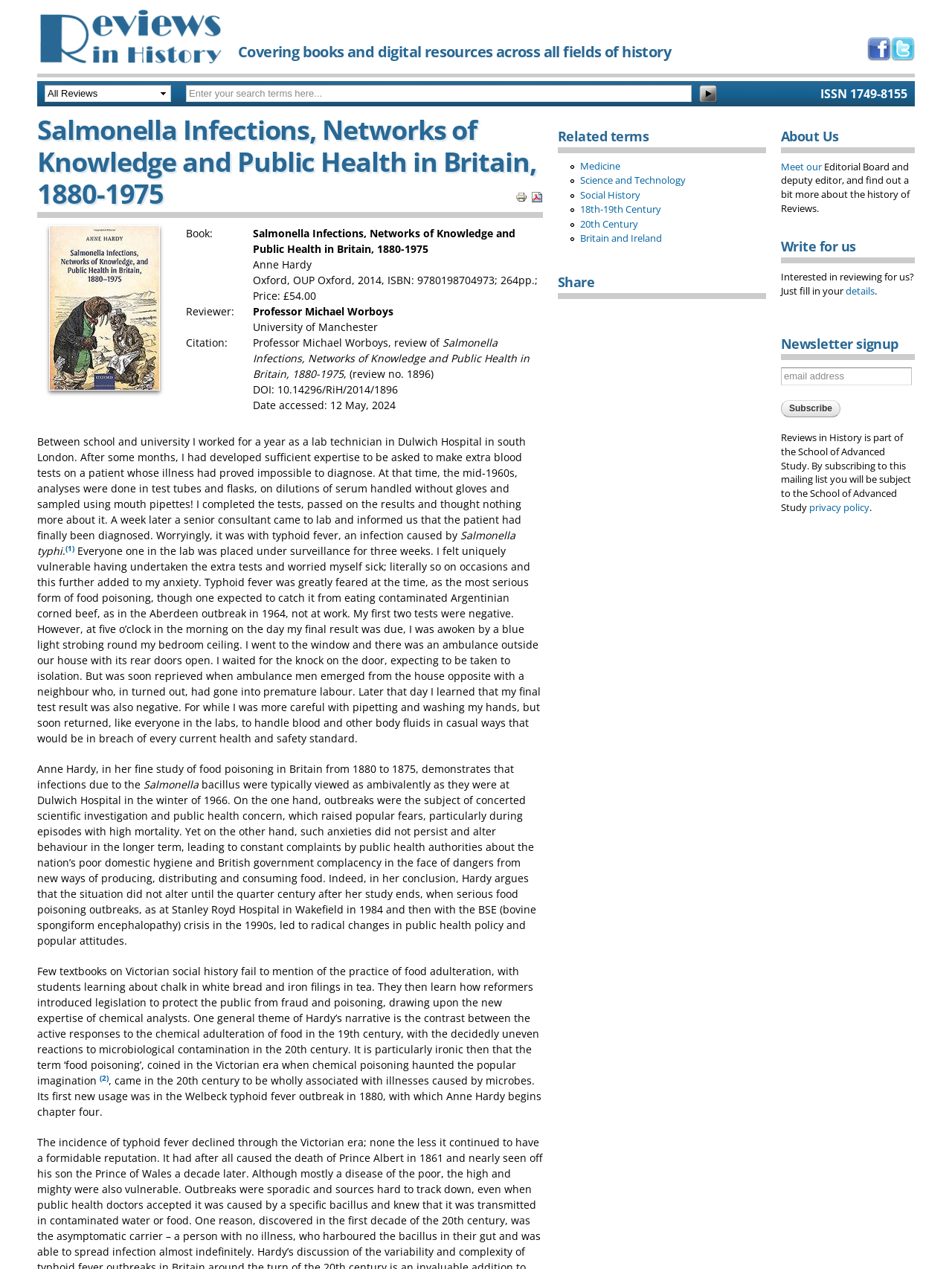Using the given element description, provide the bounding box coordinates (top-left x, top-left y, bottom-right x, bottom-right y) for the corresponding UI element in the screenshot: feature

None